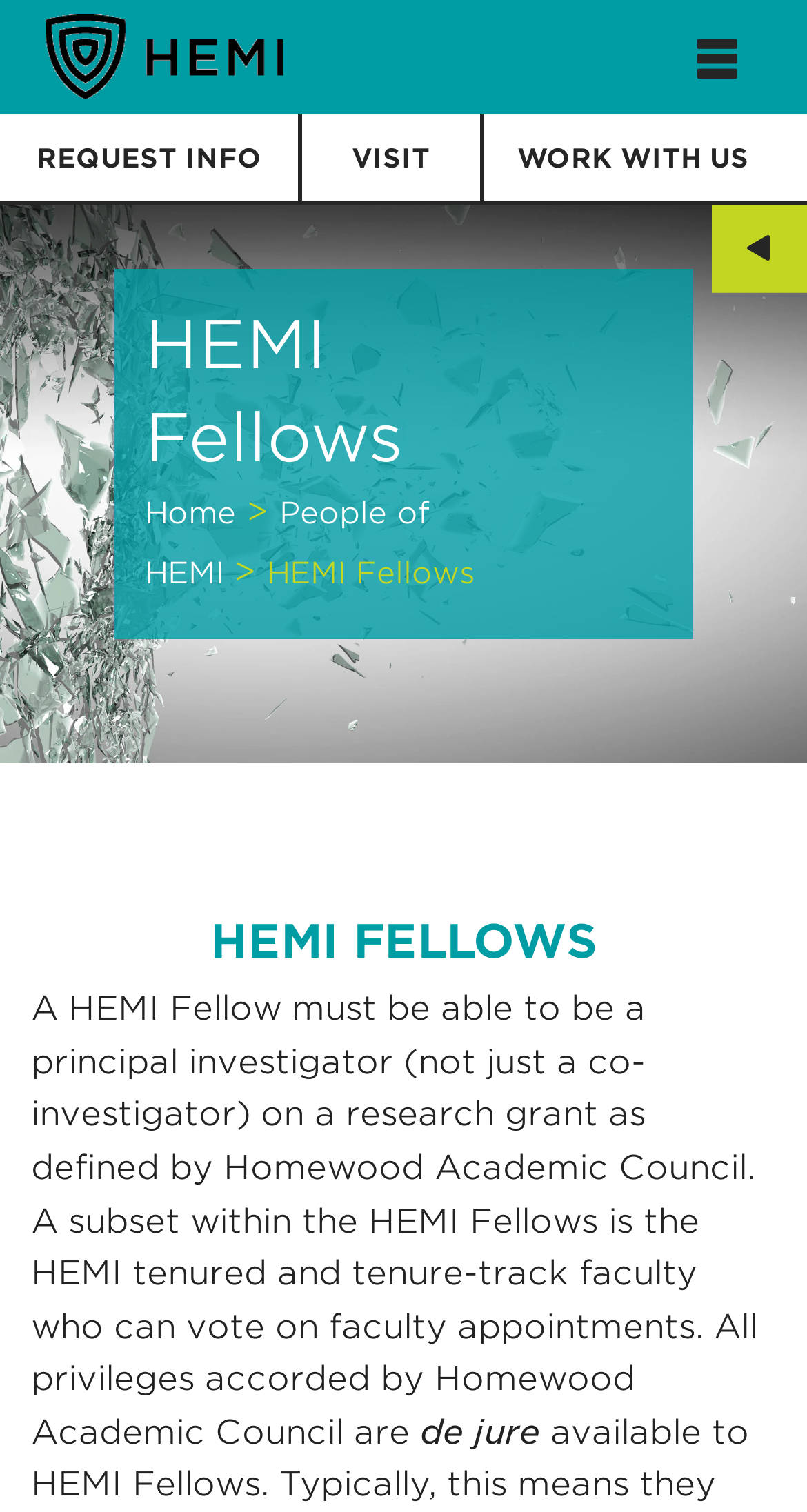What is the term used to describe the privileges accorded by Homewood Academic Council?
Observe the image and answer the question with a one-word or short phrase response.

de jure